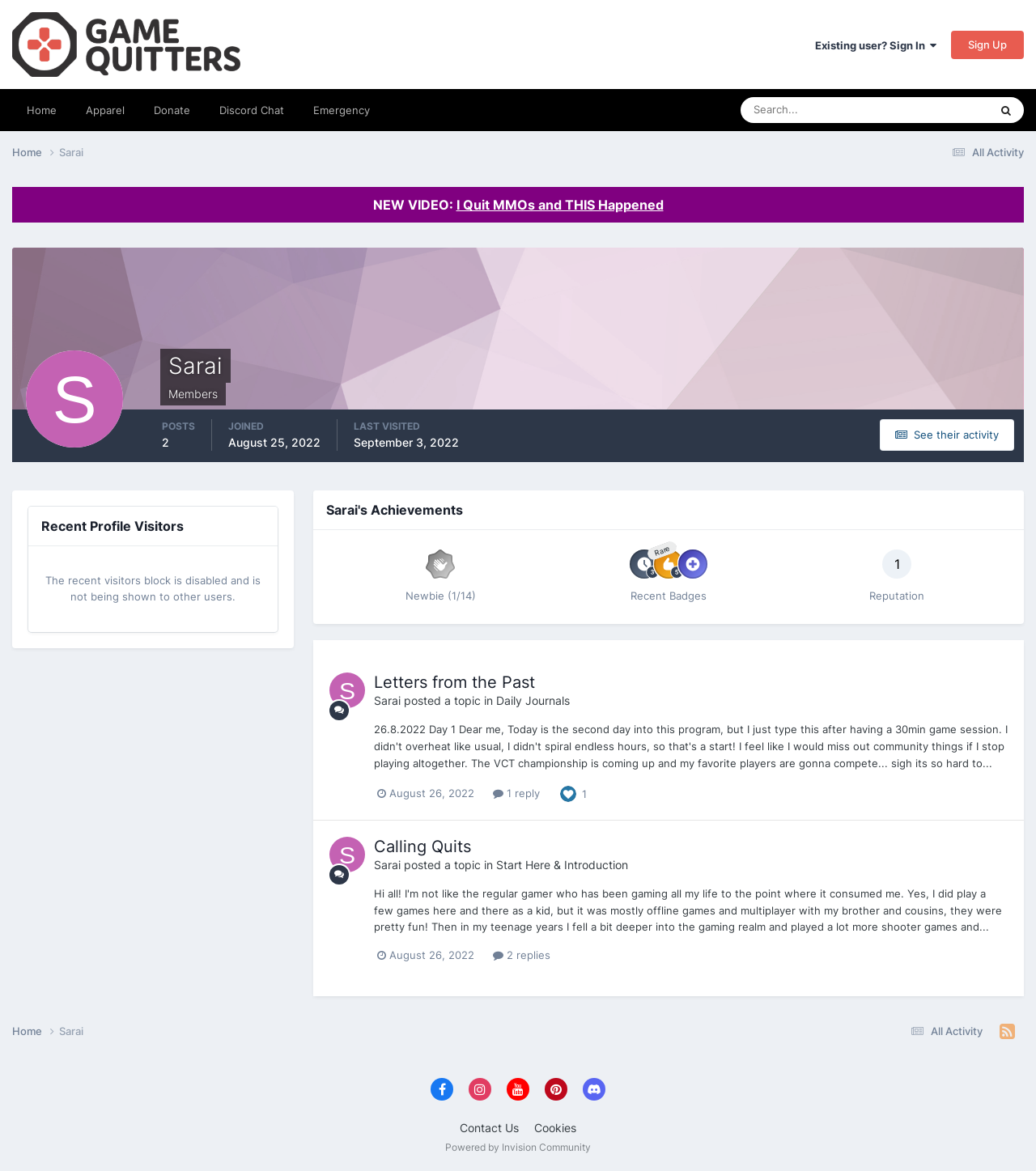Please find the bounding box for the UI element described by: "Discord Chat".

[0.198, 0.076, 0.288, 0.112]